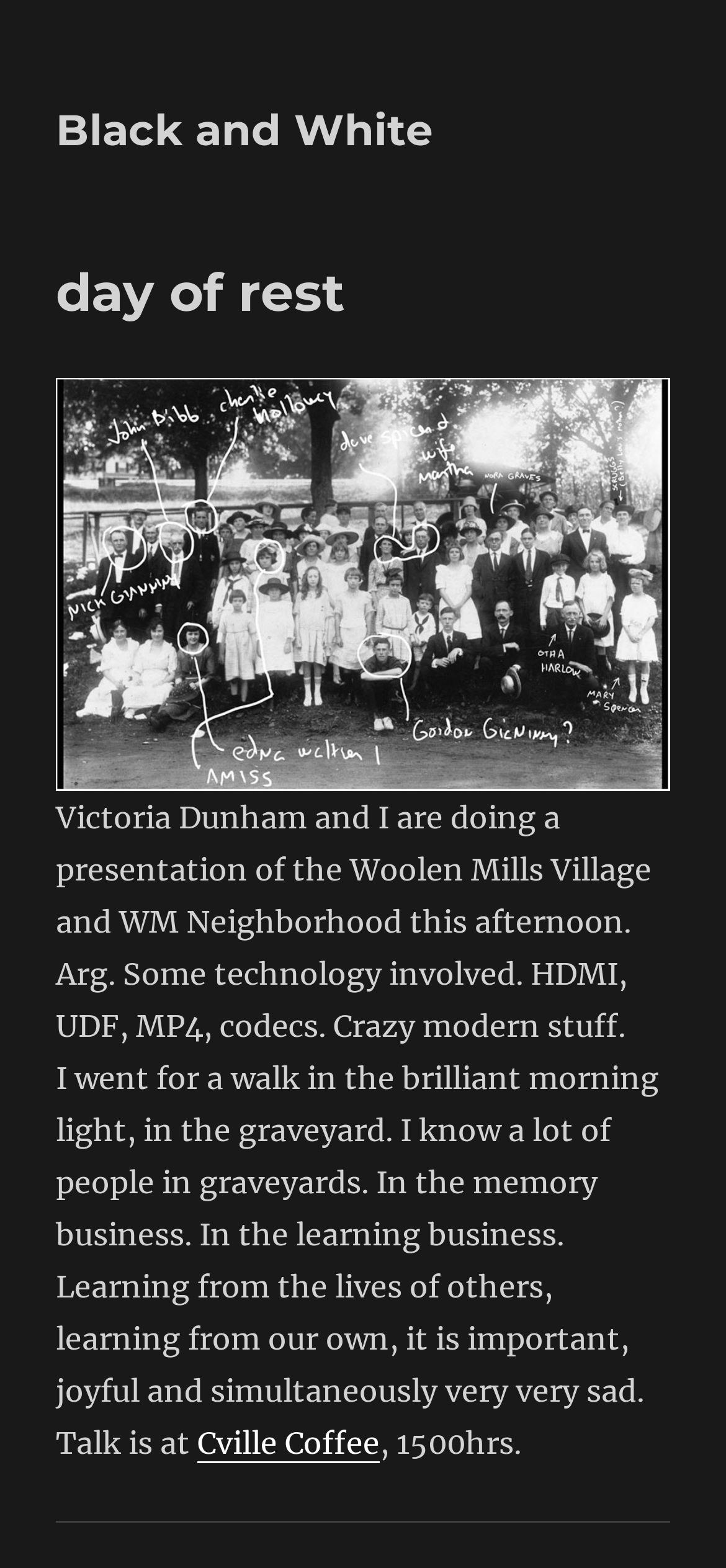Find the bounding box of the UI element described as follows: "Black and White".

[0.077, 0.066, 0.597, 0.1]